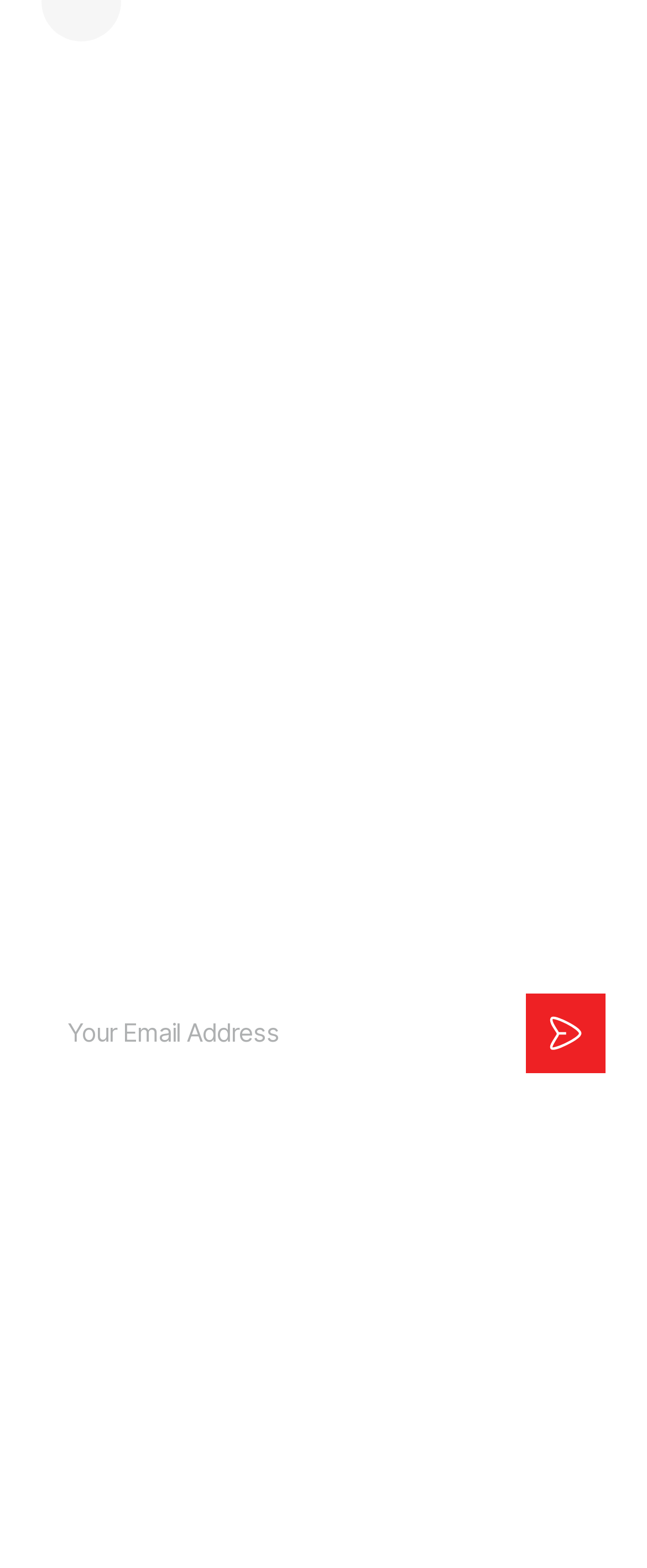How many links are there under the 'News' heading?
Based on the image content, provide your answer in one word or a short phrase.

2